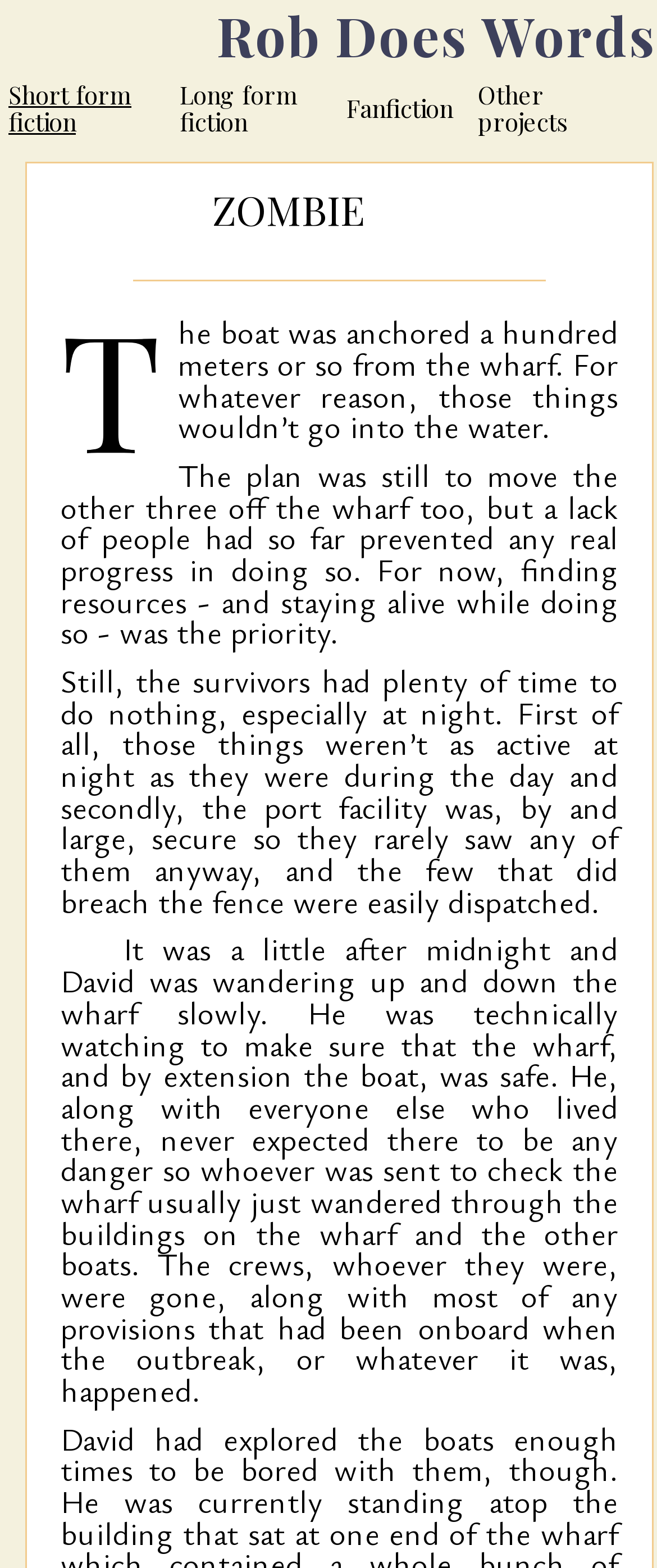Identify the bounding box coordinates for the UI element described as follows: Fanfiction. Use the format (top-left x, top-left y, bottom-right x, bottom-right y) and ensure all values are floating point numbers between 0 and 1.

[0.528, 0.058, 0.728, 0.08]